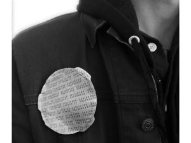Provide a one-word or one-phrase answer to the question:
What is the medium of the artwork?

Contemporary art jewelry